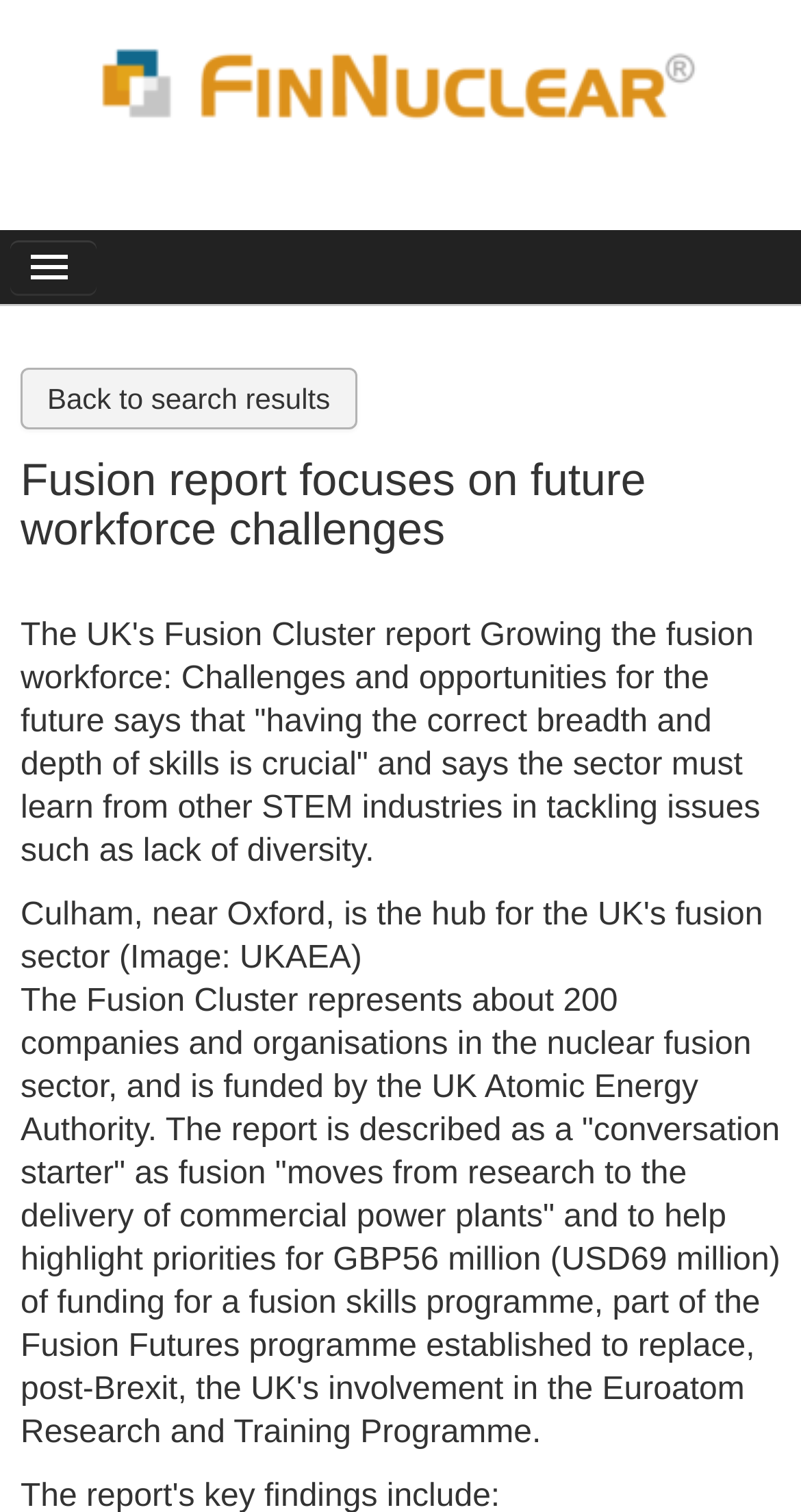Show the bounding box coordinates for the HTML element as described: "Login".

[0.0, 0.255, 1.0, 0.31]